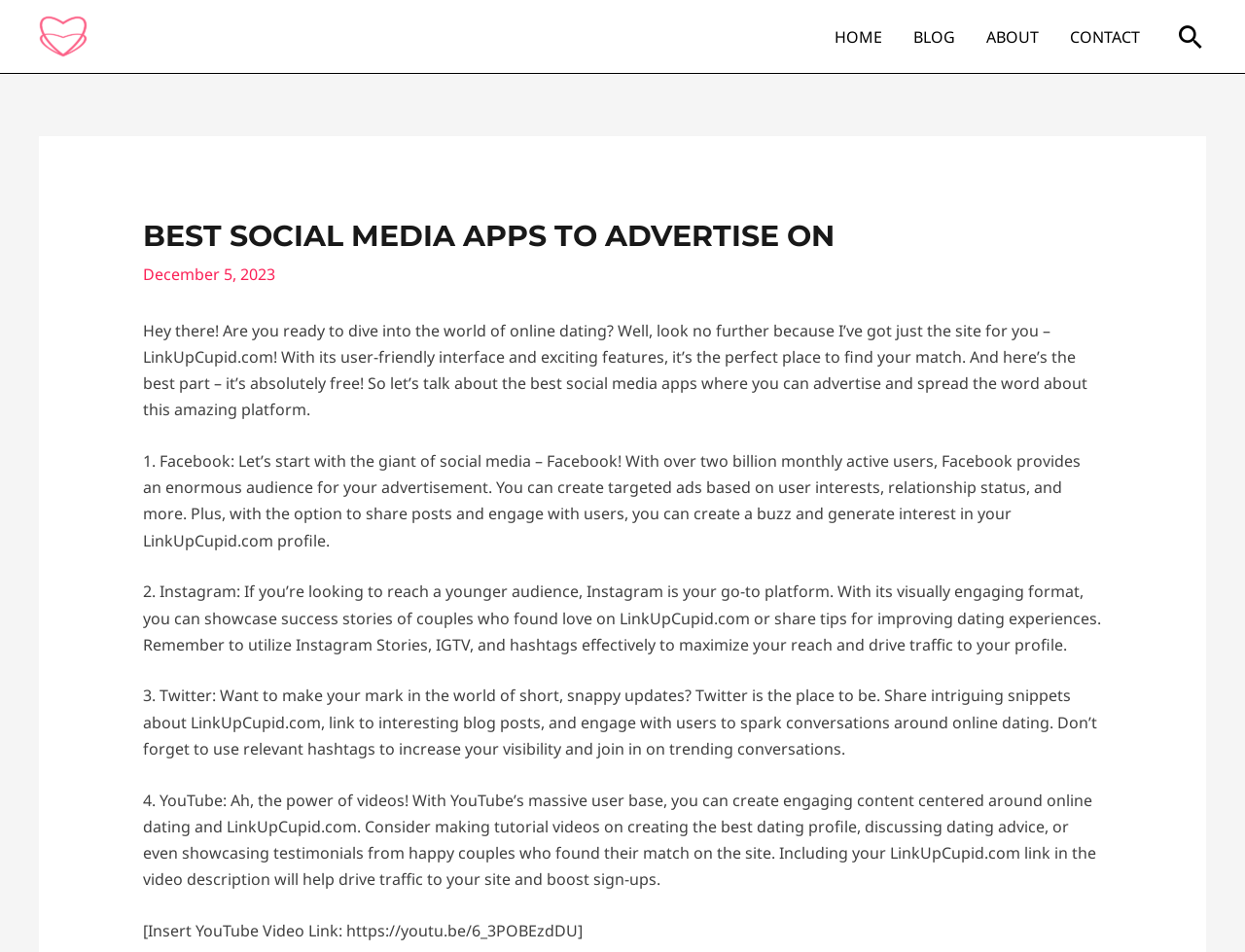Find the bounding box of the UI element described as: "alt="Online Dating Site Review"". The bounding box coordinates should be given as four float values between 0 and 1, i.e., [left, top, right, bottom].

[0.031, 0.025, 0.07, 0.048]